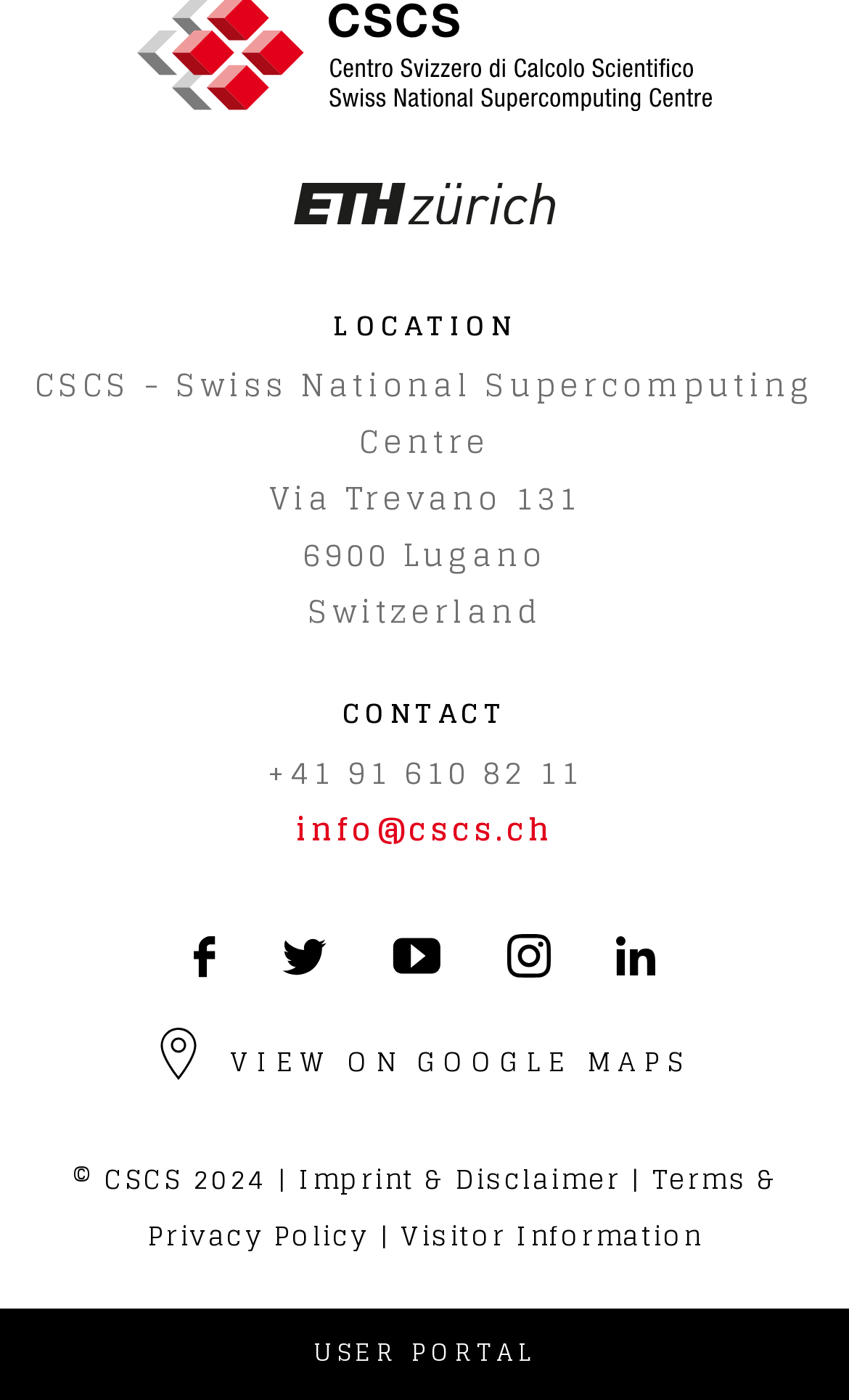What is the name of the organization?
From the image, respond with a single word or phrase.

CSCS